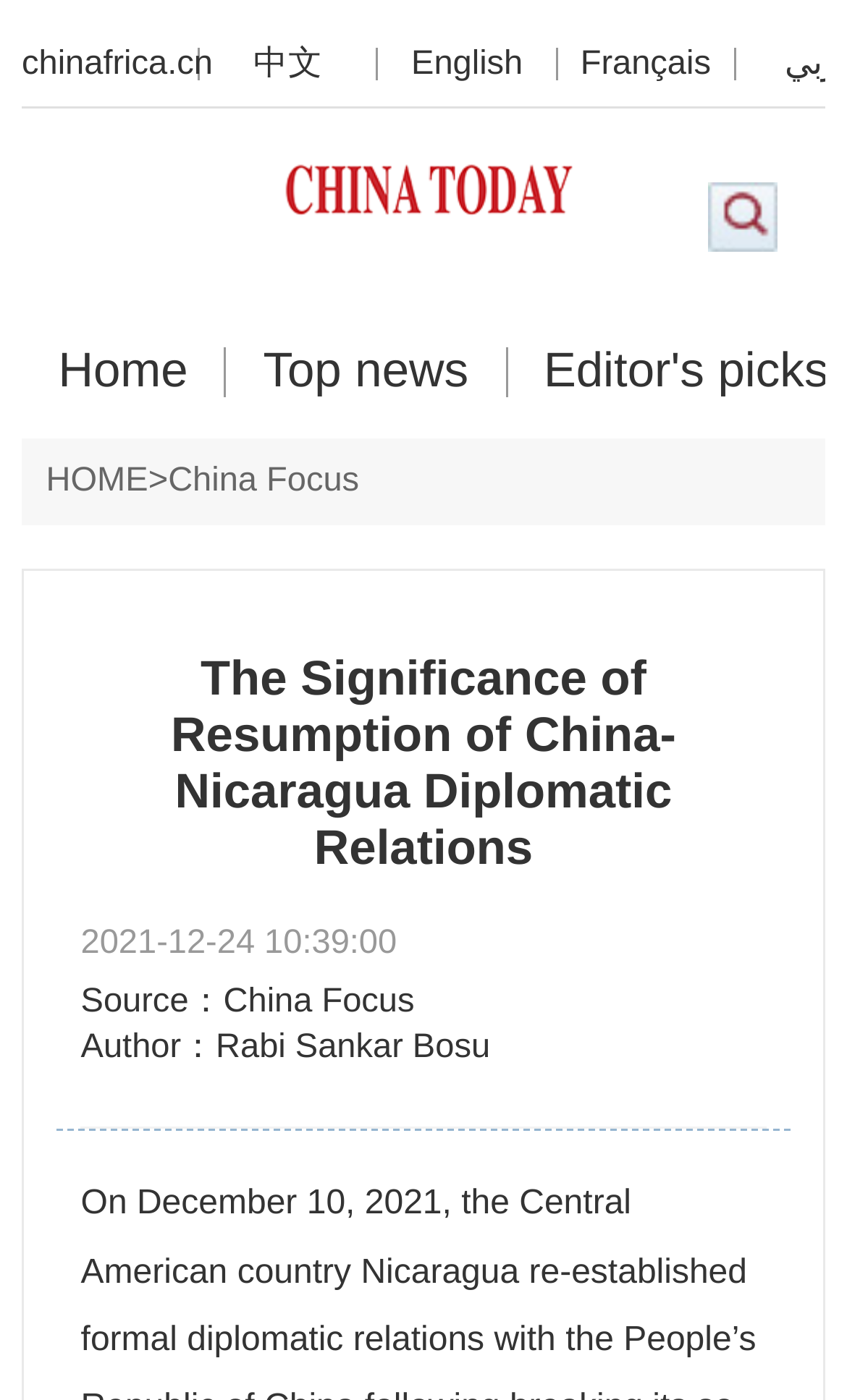Who is the author of this article?
Look at the image and provide a short answer using one word or a phrase.

Rabi Sankar Bosu